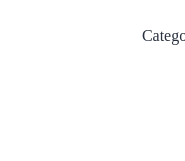Provide a comprehensive description of the image.

This image highlights a promotional banner featuring the text "Discount Electronics_ Crazy Sunday Deal 🤯 $99 HP i5 Desktop." The banner is designed to attract attention to special offers on electronics products, specifically showcasing a deal on an HP i5 desktop computer for an enticing price of $99. The offer is part of a limited-time promotional campaign, aimed at budget-conscious consumers looking for significant savings on quality tech products. The accompanying visual elements are intended to convey urgency and excitement, appealing to shoppers during the weekend sales event.